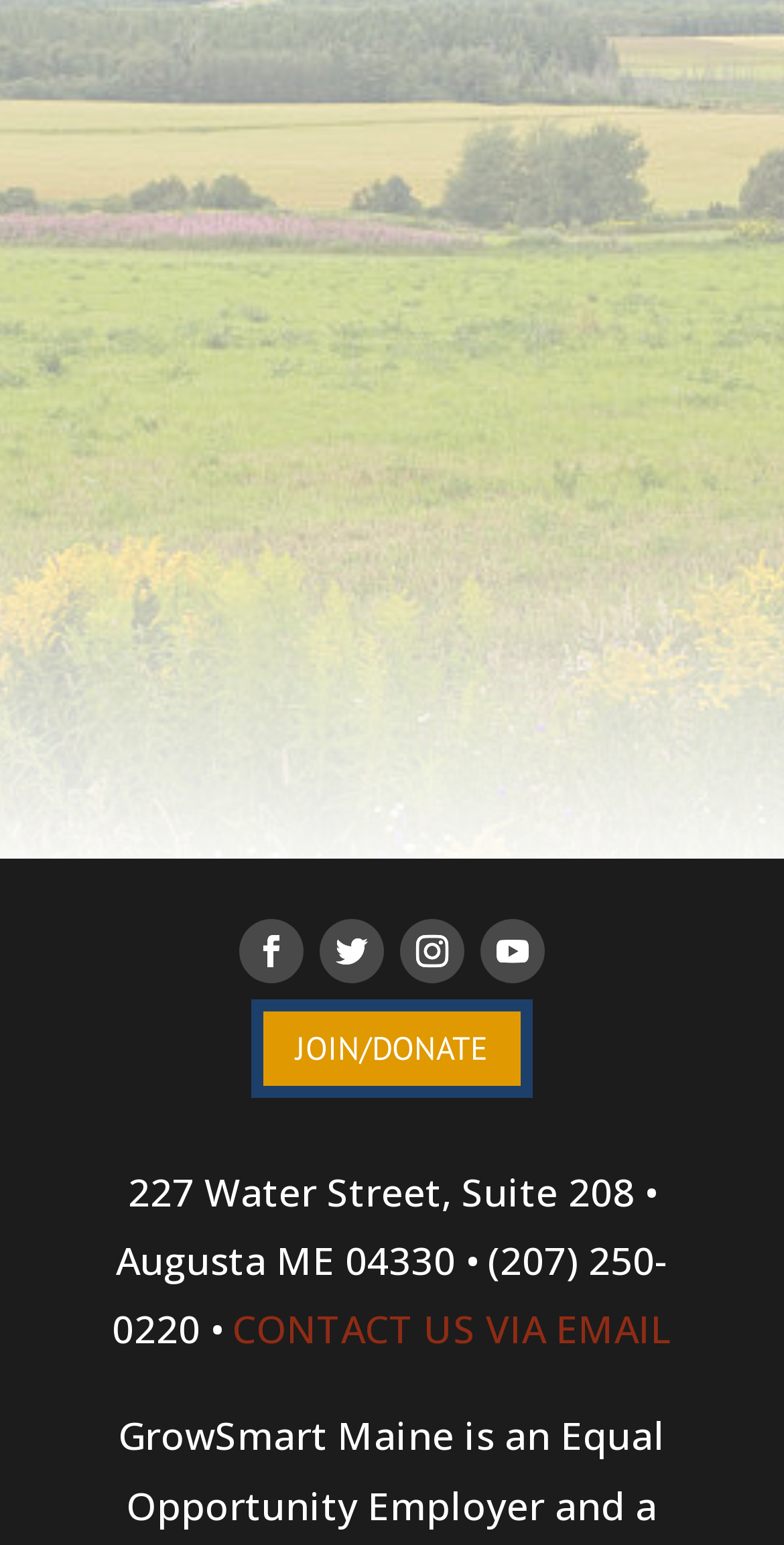Use one word or a short phrase to answer the question provided: 
What is the event on June 10?

GrowSmart Maine Events Committee